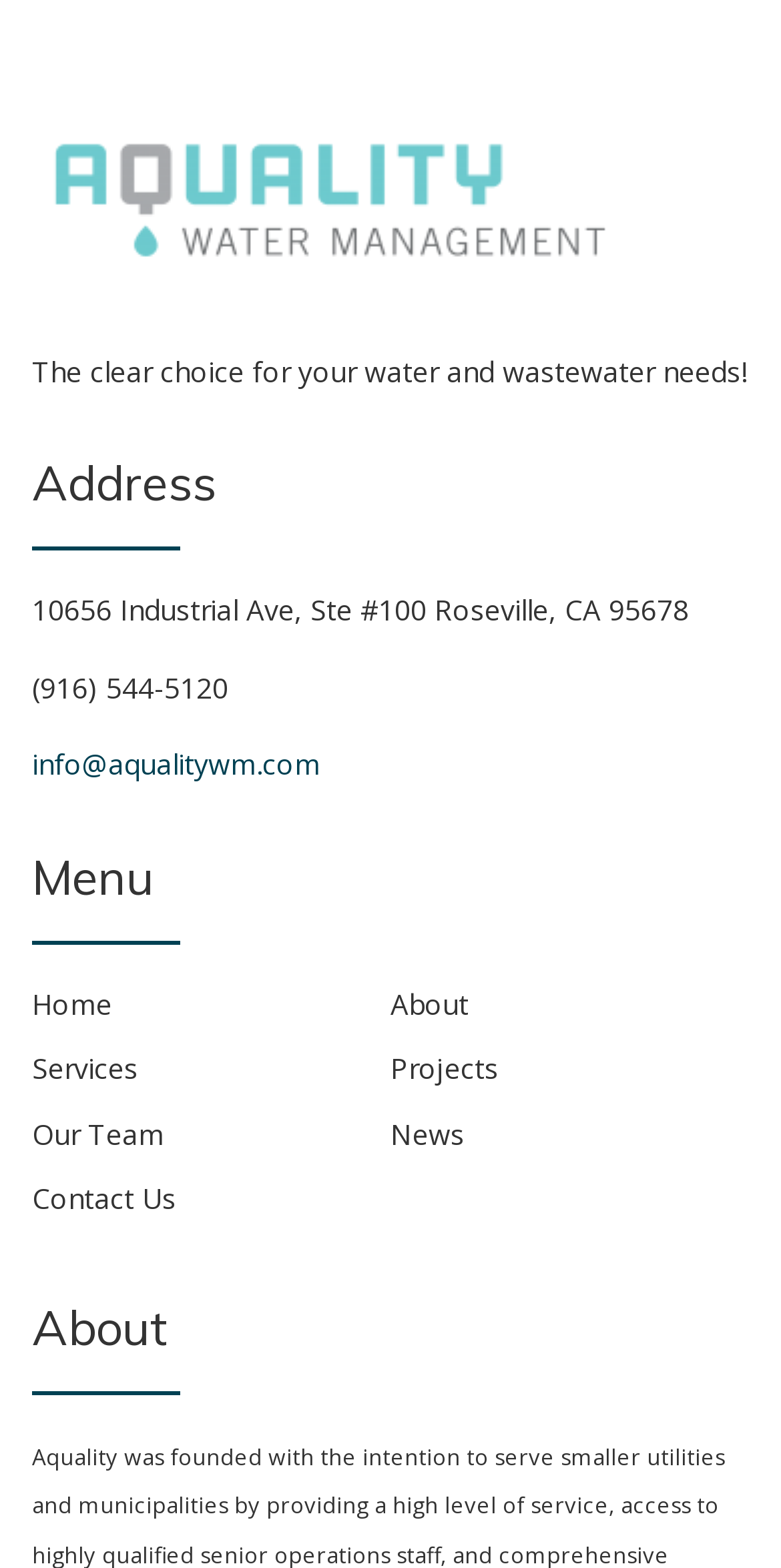Find the bounding box of the web element that fits this description: "Cite".

None